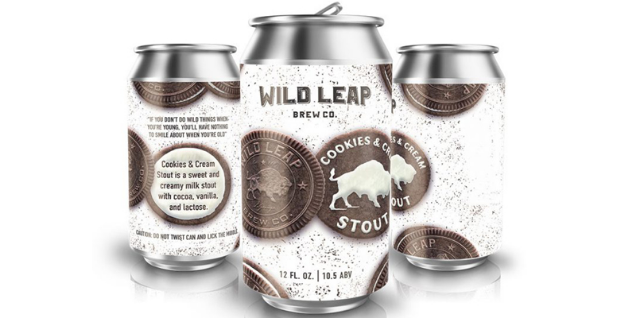Refer to the screenshot and give an in-depth answer to this question: What is the theme of the stout's design?

The caption states that the cans are designed to evoke a sense of indulgence, perfectly capturing the essence of a sweet, creamy stout, which is crafted to reflect the ice cream-inspired brew developed by Wild Leap Brew Co.